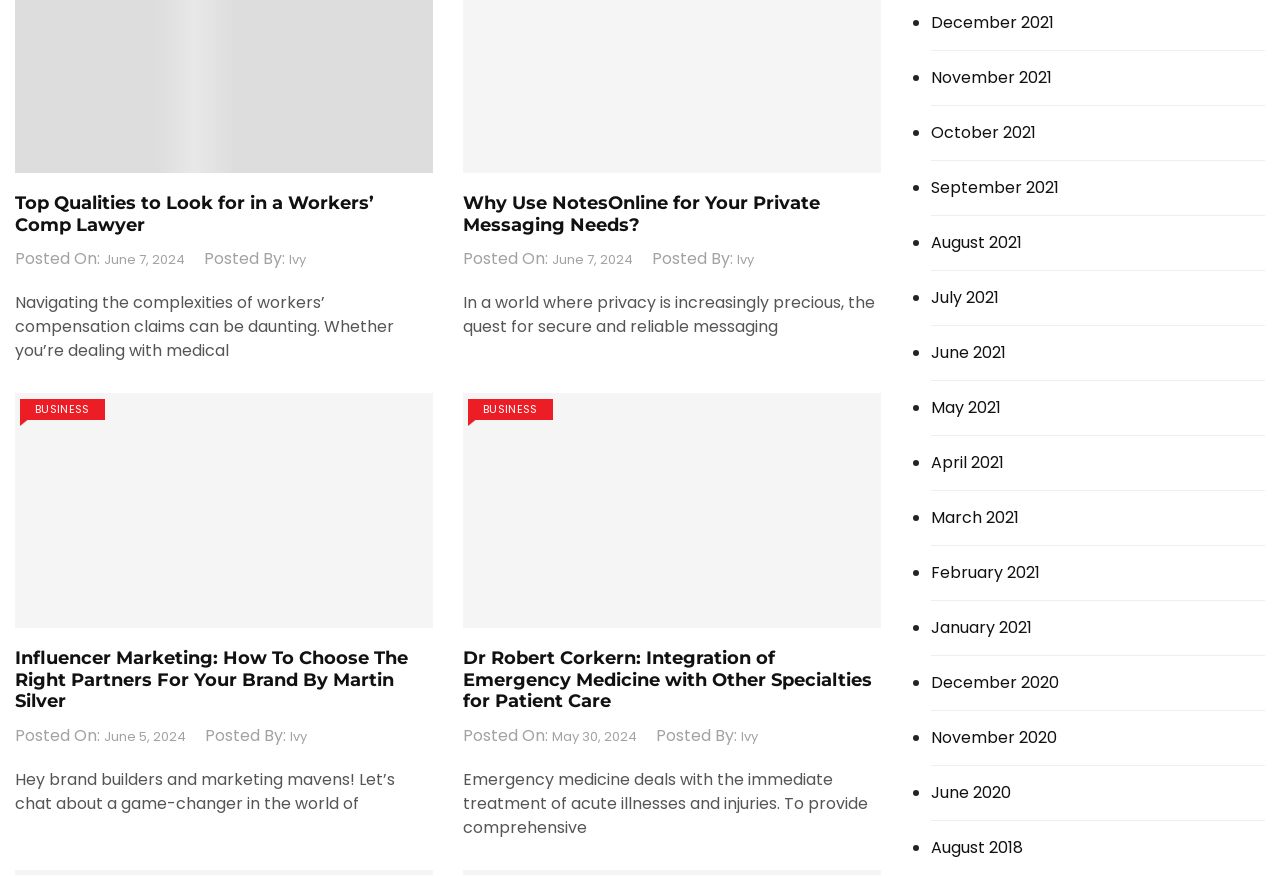Locate the bounding box coordinates of the element to click to perform the following action: 'Search for something'. The coordinates should be given as four float values between 0 and 1, in the form of [left, top, right, bottom].

None